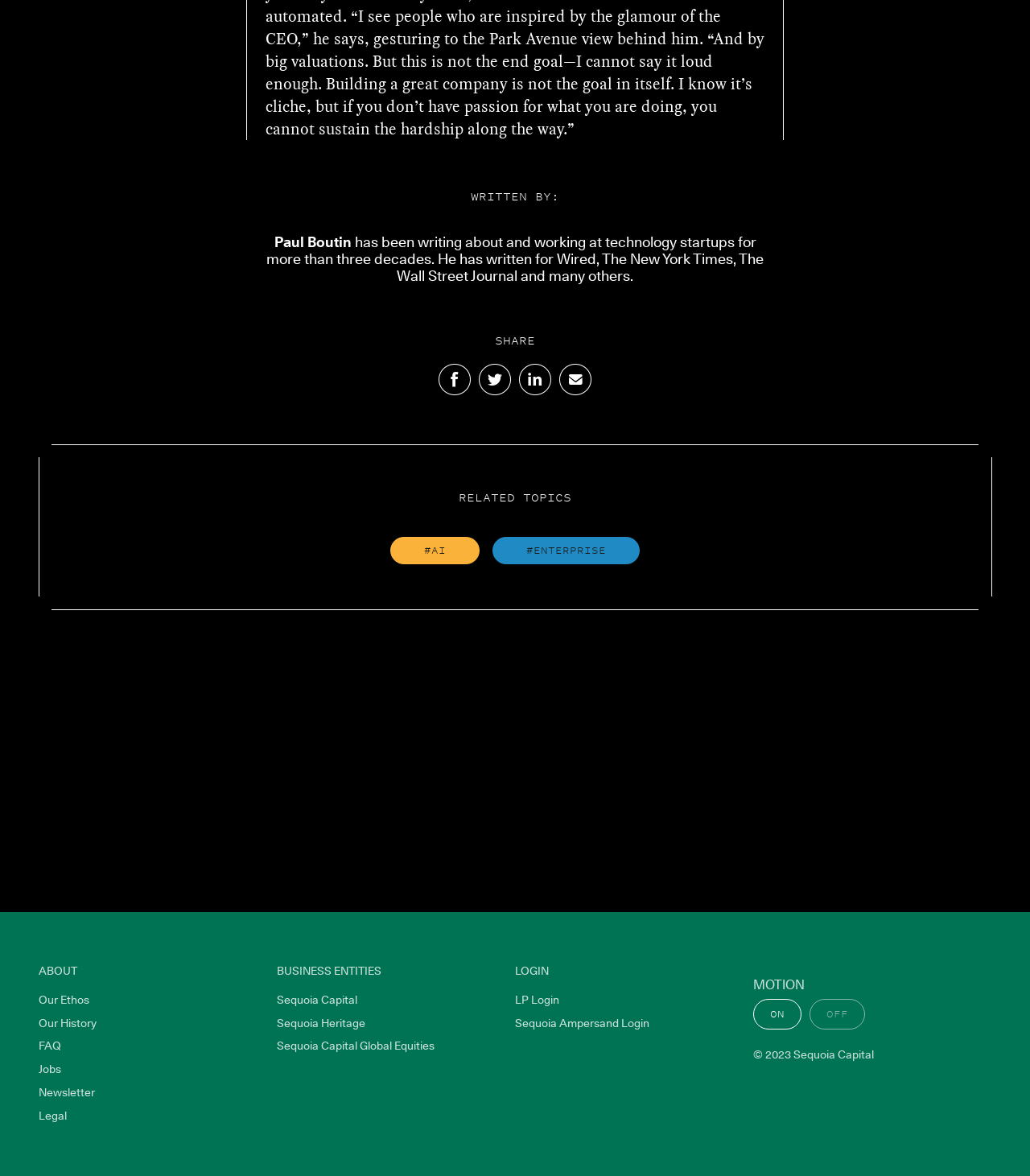How many navigation sections are there?
Please respond to the question with a detailed and informative answer.

There are three navigation sections, which are 'ABOUT', 'BUSINESS ENTITIES', and 'LOGIN', each with their respective links.